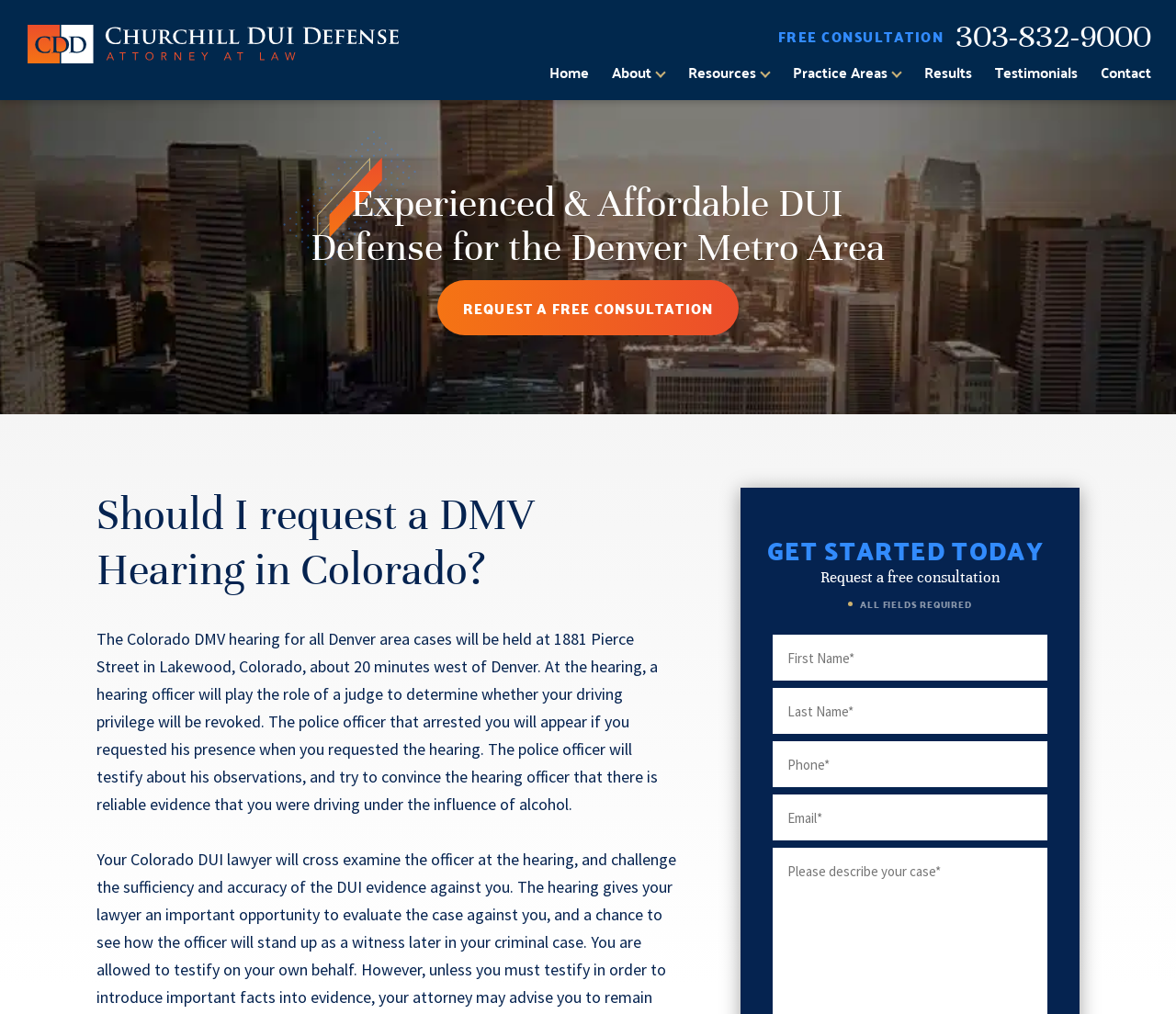Provide your answer in a single word or phrase: 
What is the purpose of the police officer's testimony at the DMV hearing?

To convince the hearing officer